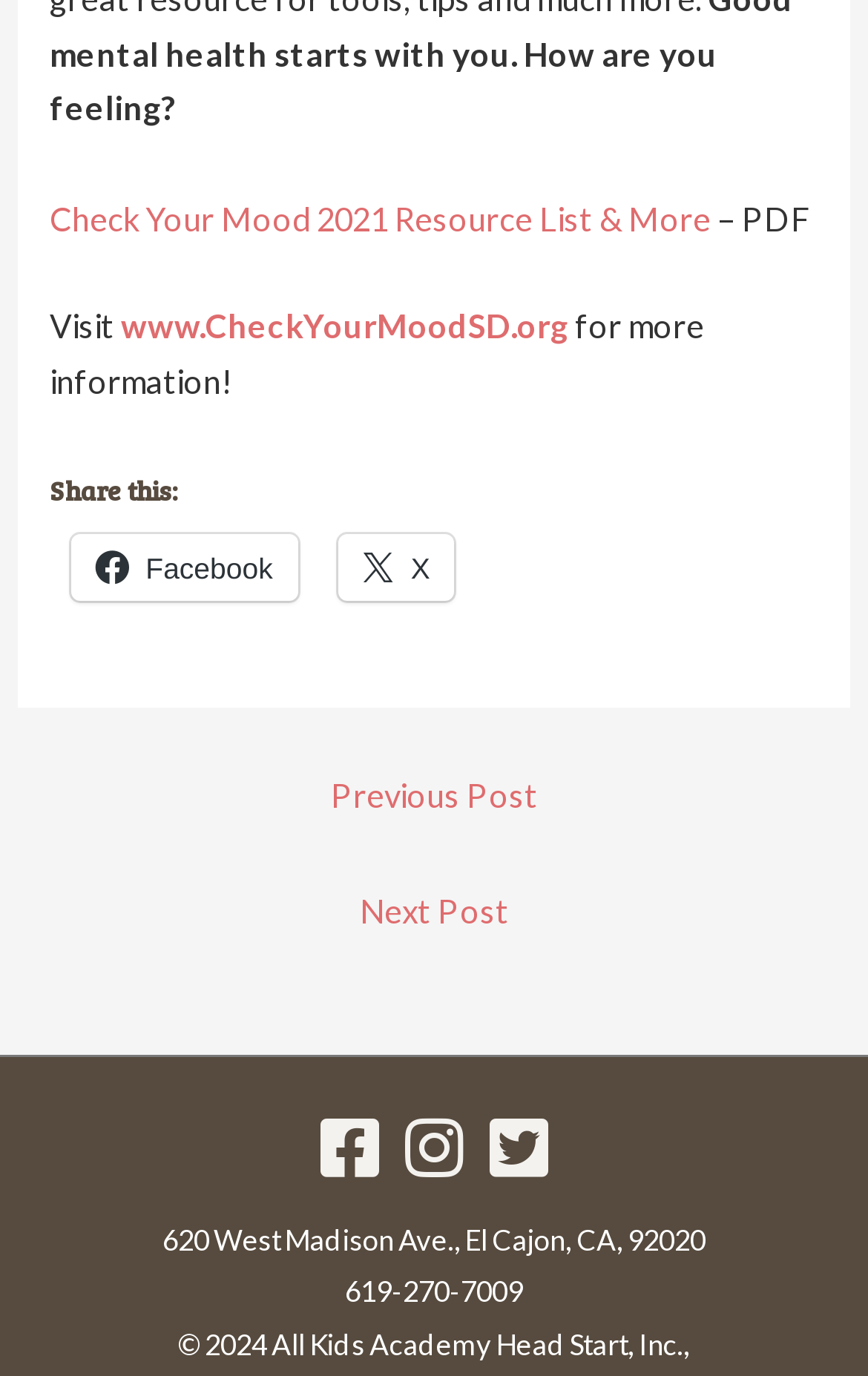Provide the bounding box coordinates of the HTML element described as: "Instagram". The bounding box coordinates should be four float numbers between 0 and 1, i.e., [left, top, right, bottom].

[0.454, 0.831, 0.546, 0.857]